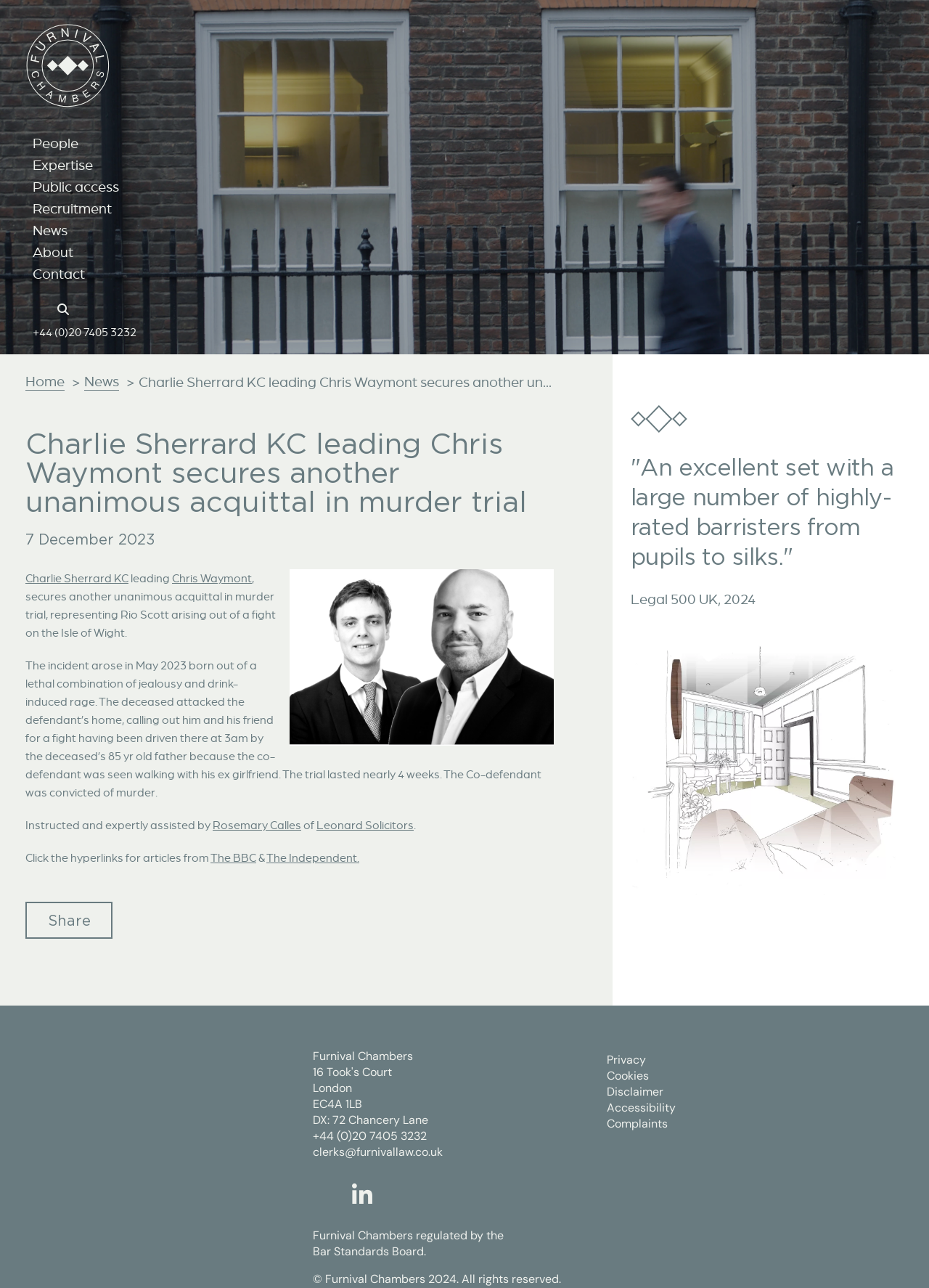Determine the bounding box coordinates for the HTML element mentioned in the following description: "Disclaimer". The coordinates should be a list of four floats ranging from 0 to 1, represented as [left, top, right, bottom].

[0.653, 0.842, 0.714, 0.854]